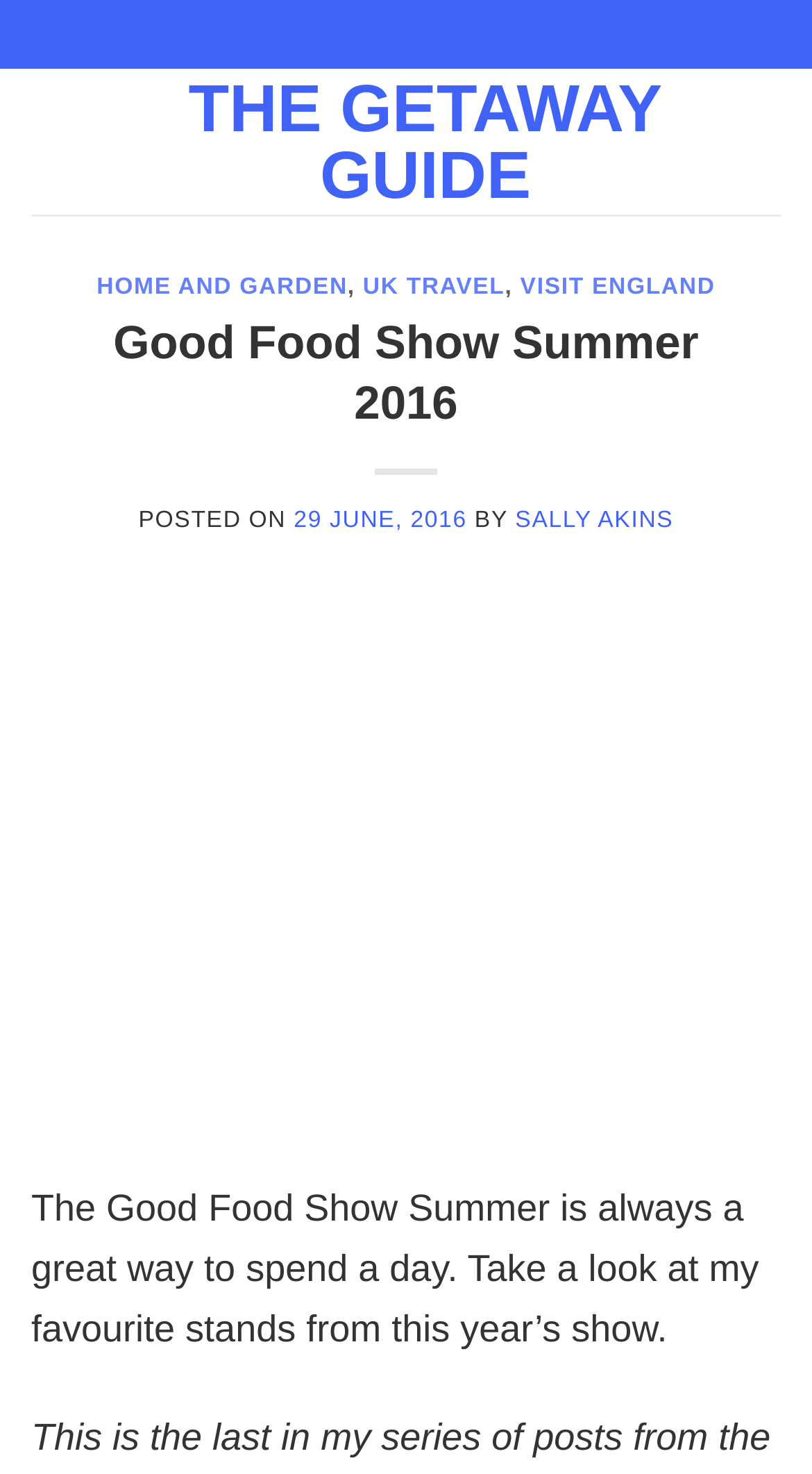Look at the image and answer the question in detail:
Who posted the article about the Good Food Show Summer 2016?

The webpage mentions that the article was posted by SALLY AKINS, which is stated in the 'POSTED ON' and 'BY' sections of the webpage.